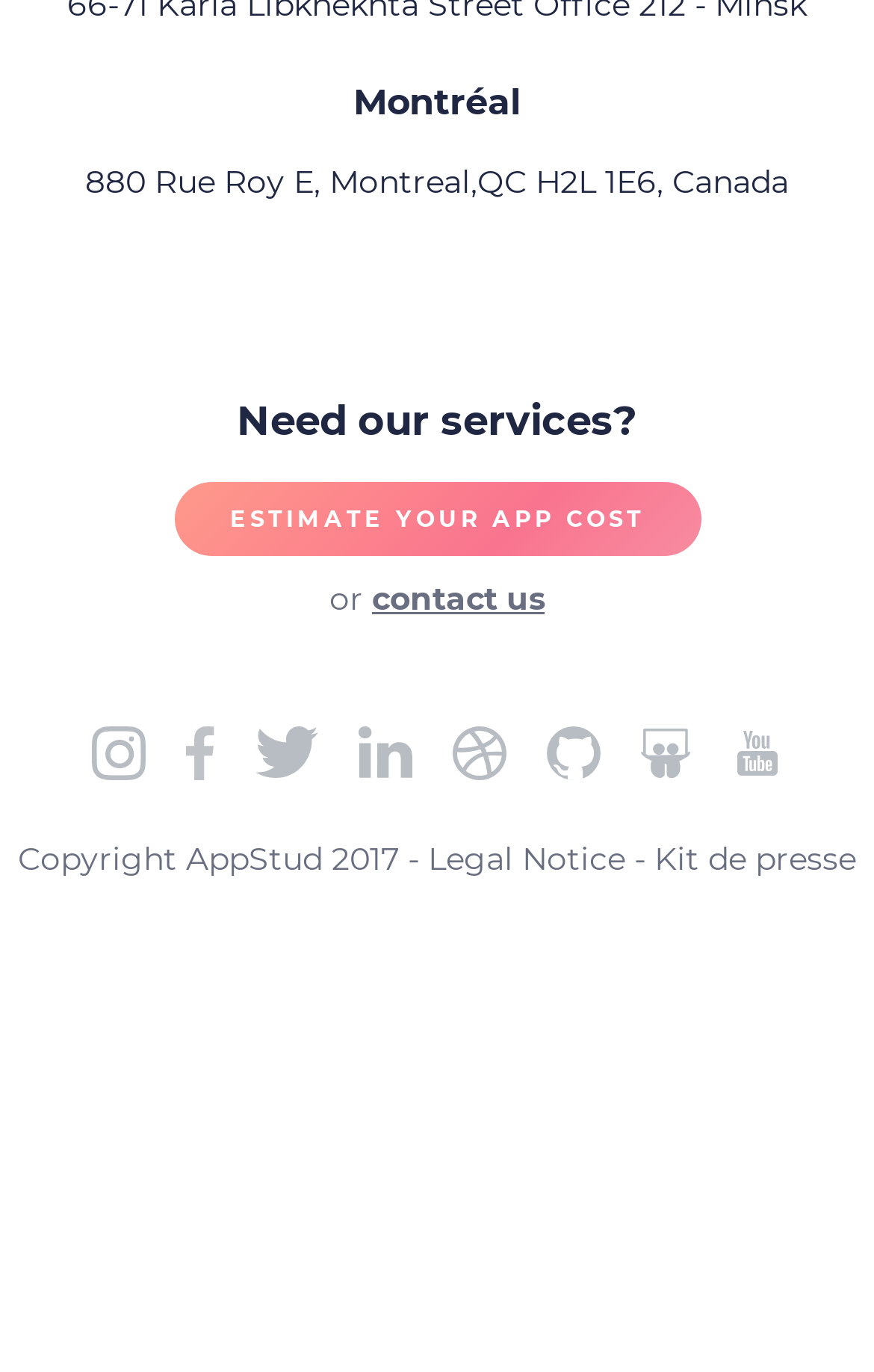Determine the bounding box coordinates of the UI element that matches the following description: "Kit de presse". The coordinates should be four float numbers between 0 and 1 in the format [left, top, right, bottom].

[0.749, 0.61, 0.979, 0.64]